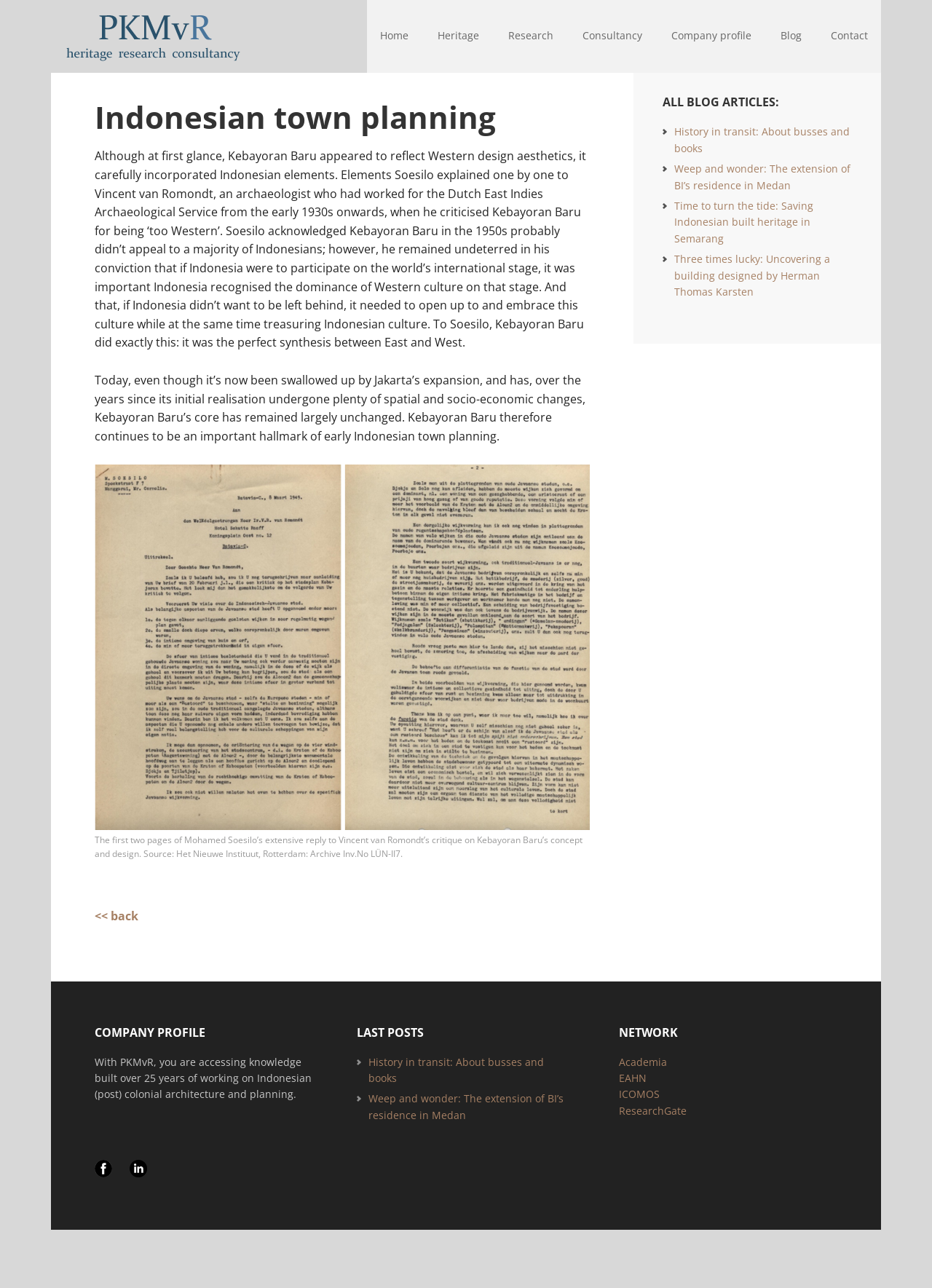How many links are in the primary sidebar?
Based on the visual, give a brief answer using one word or a short phrase.

7